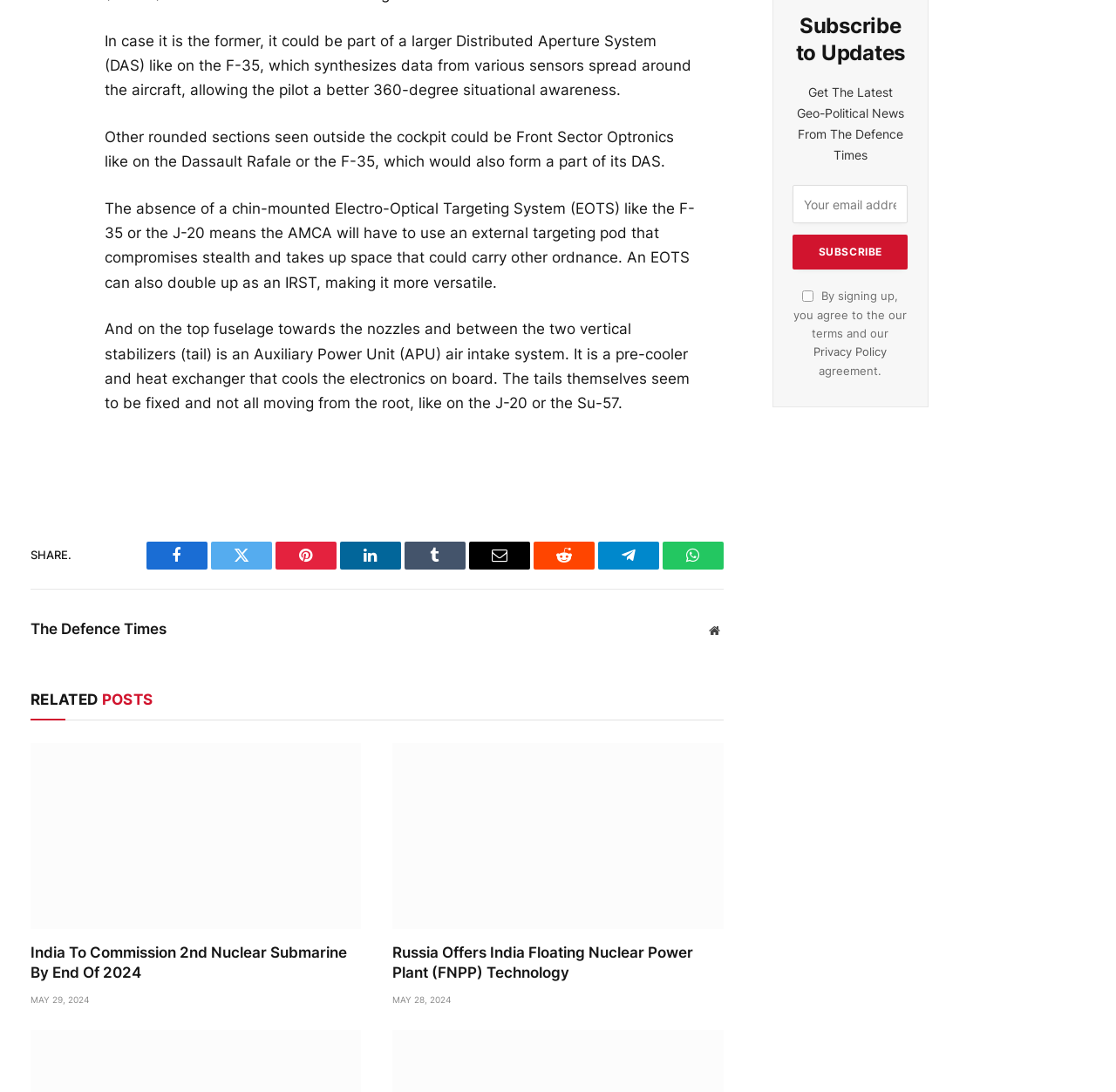Please identify the coordinates of the bounding box for the clickable region that will accomplish this instruction: "Share on Facebook".

[0.131, 0.496, 0.186, 0.522]